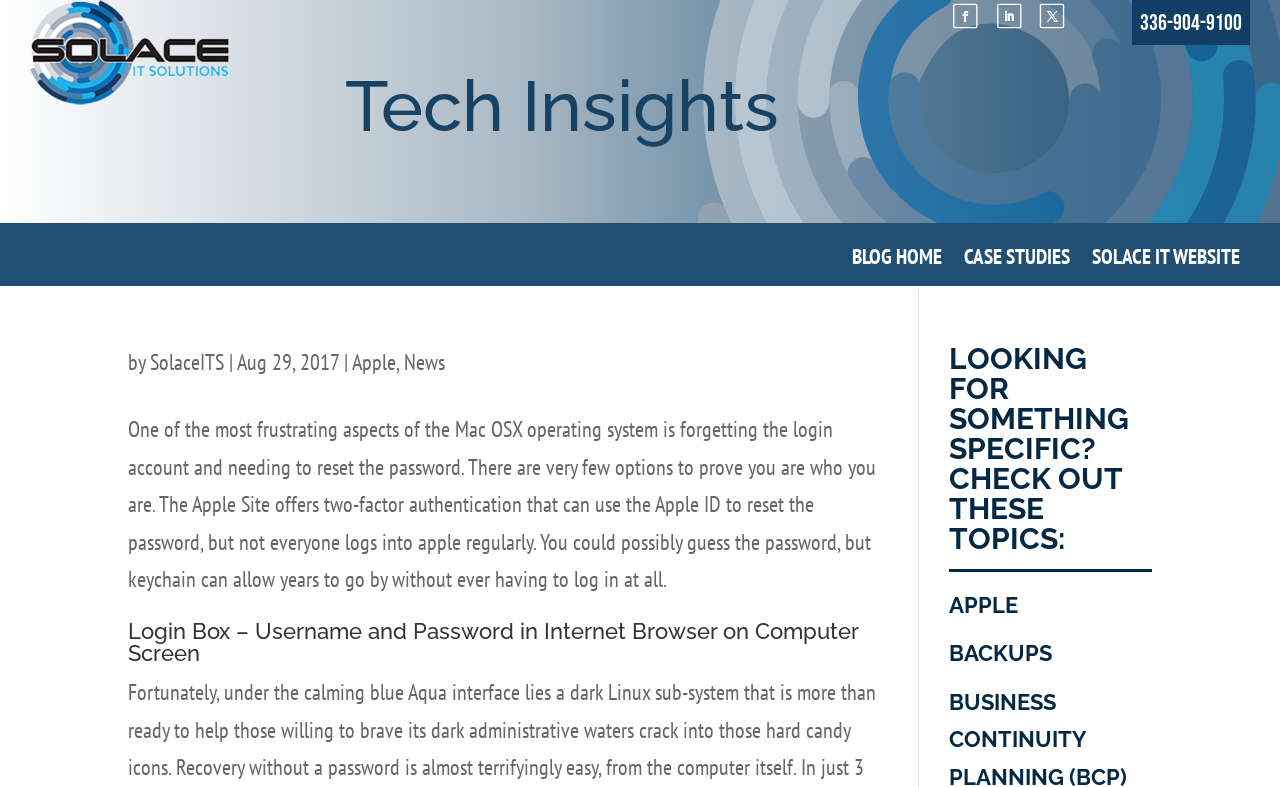Predict the bounding box for the UI component with the following description: "SolaceITS".

[0.117, 0.442, 0.175, 0.478]